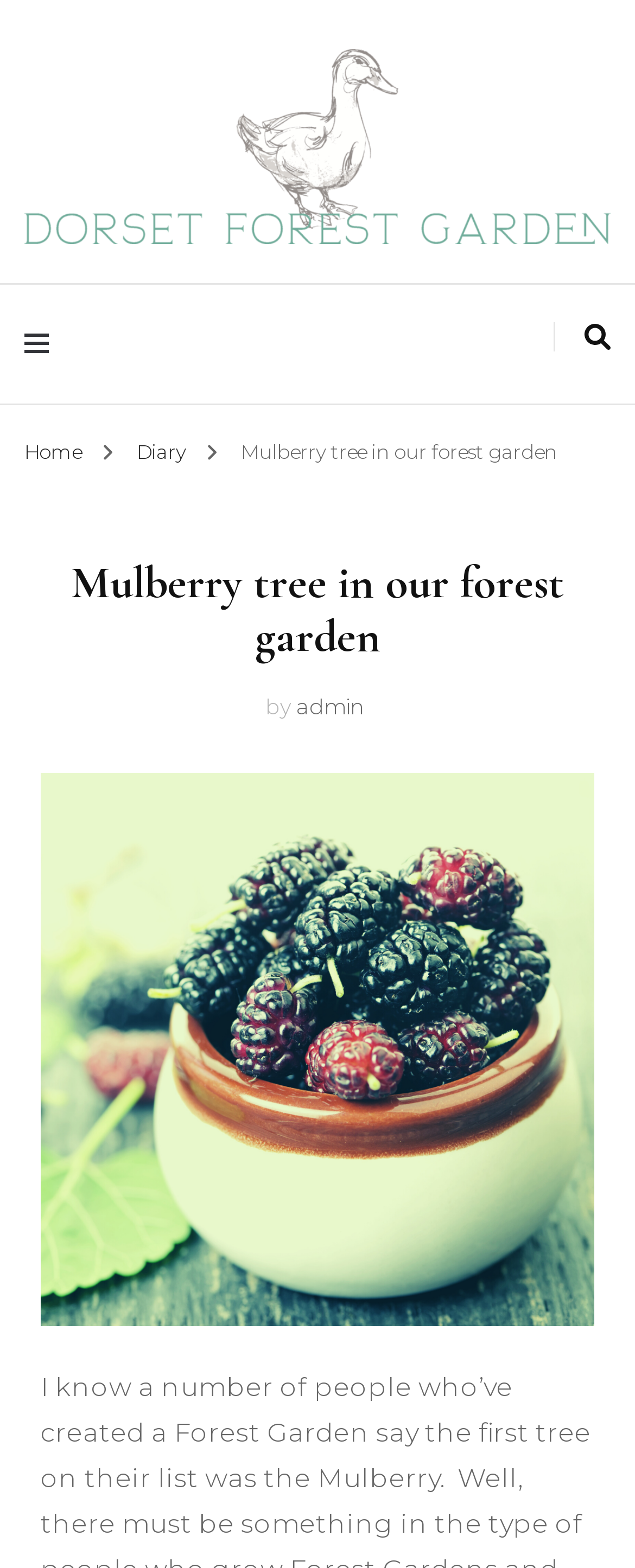How many links are in the primary menu?
Using the information from the image, give a concise answer in one word or a short phrase.

3